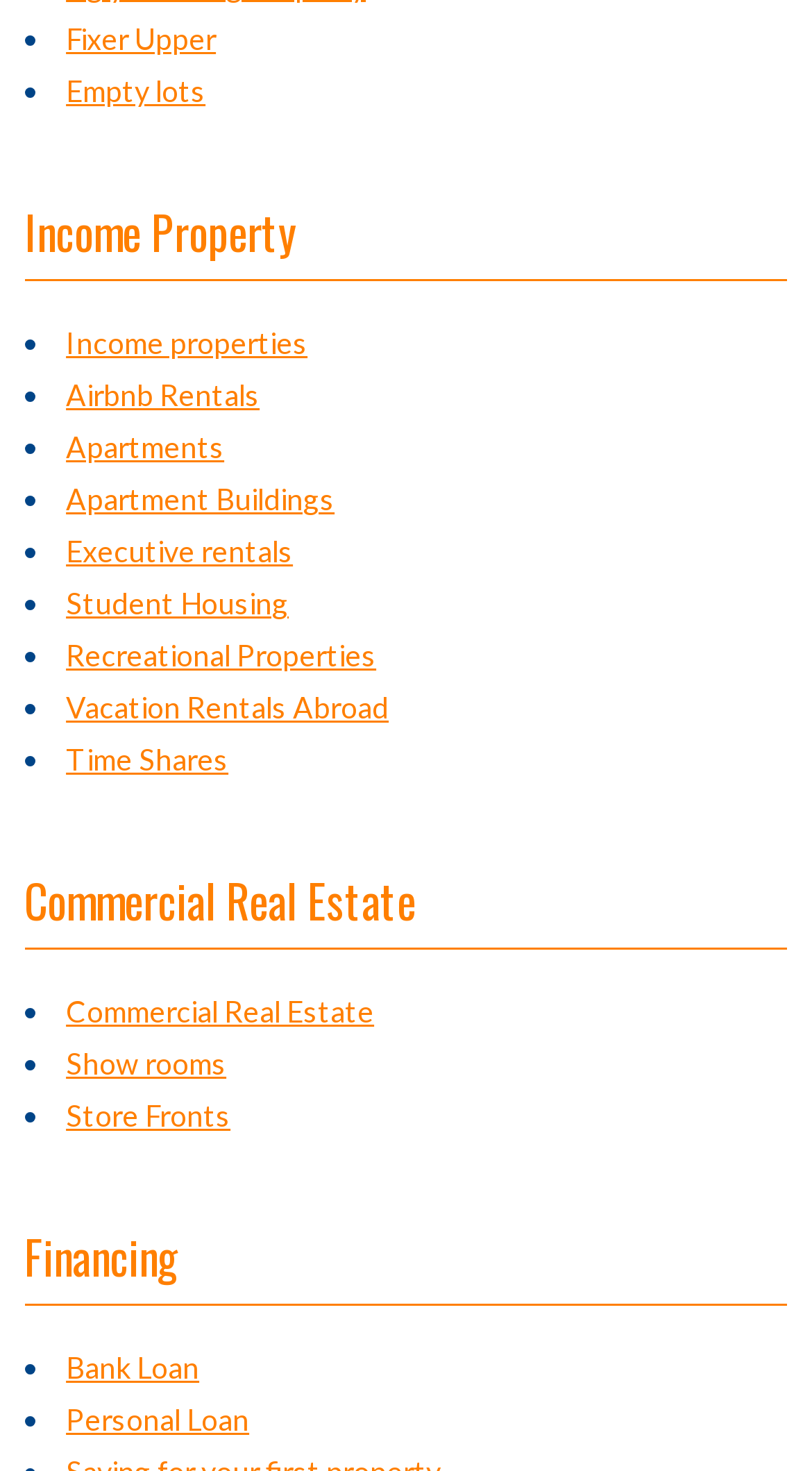Reply to the question below using a single word or brief phrase:
How many links are listed under 'Commercial Real Estate'?

3